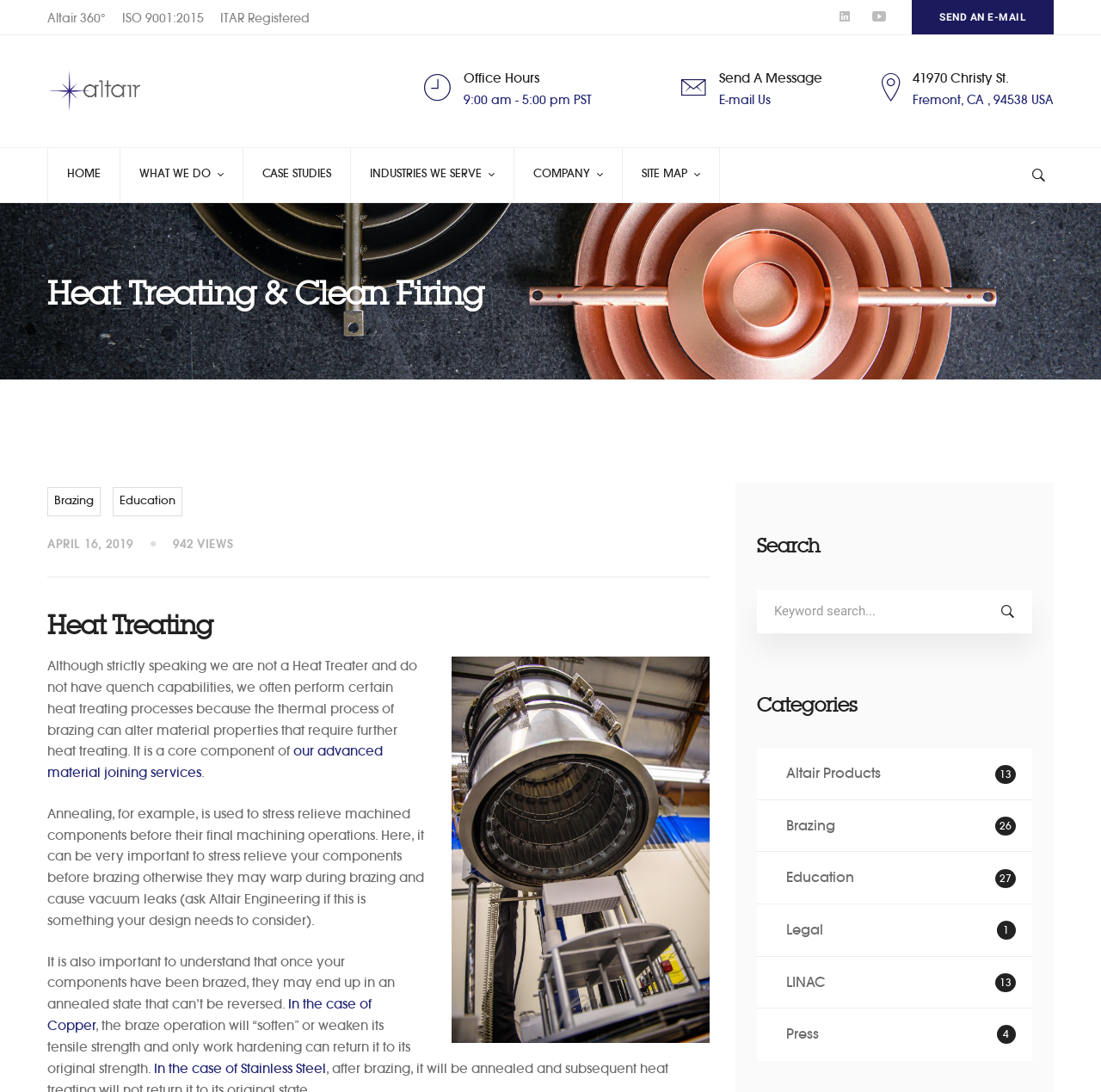Use the information in the screenshot to answer the question comprehensively: What is the phone number to call the company?

The phone number can be found in the 'Call Us' section, which is located in the top-right corner of the webpage. It is also mentioned in the link 'Call Us 1-650-508-8700'.